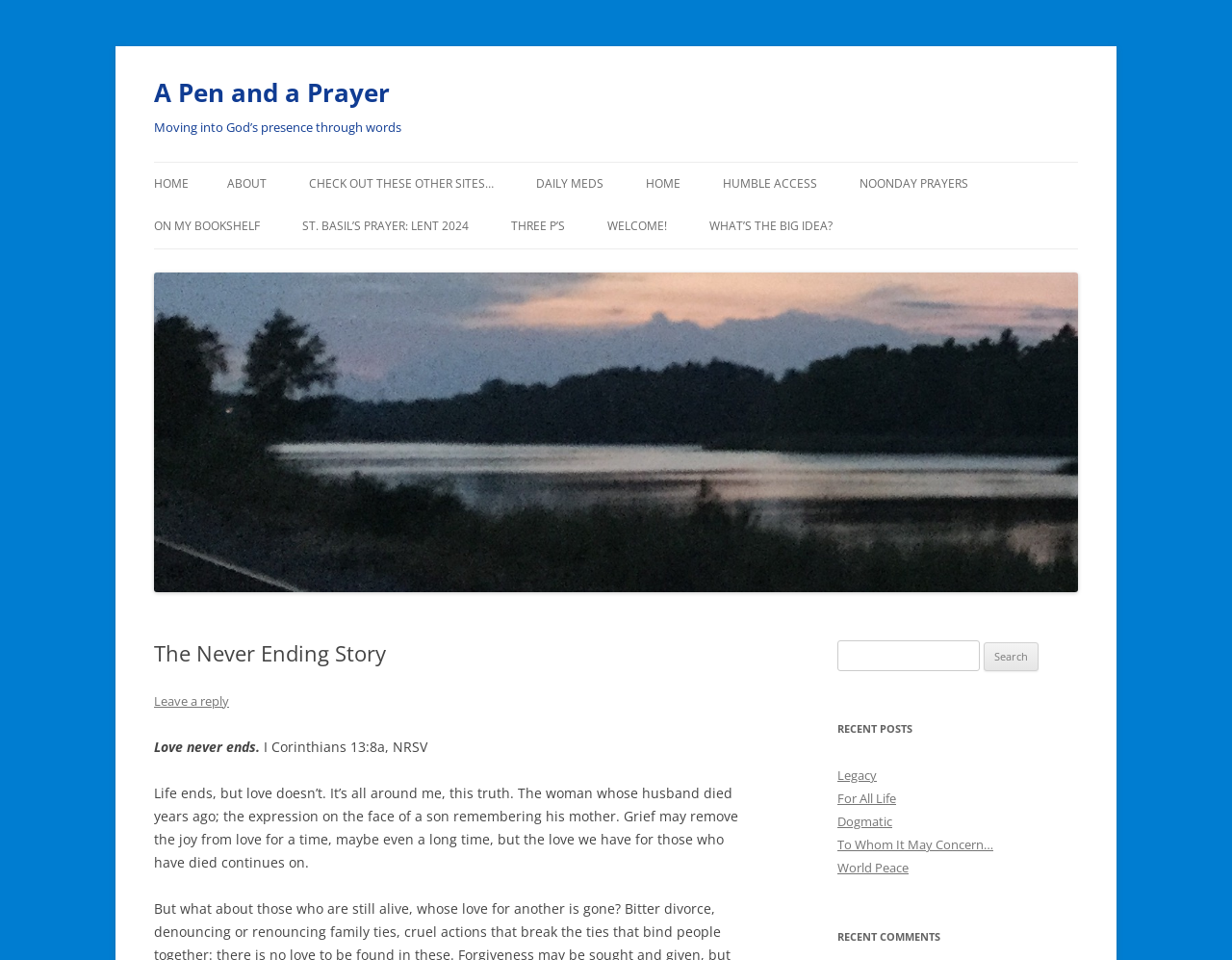Answer the question below using just one word or a short phrase: 
How many recent posts are listed on the page?

5